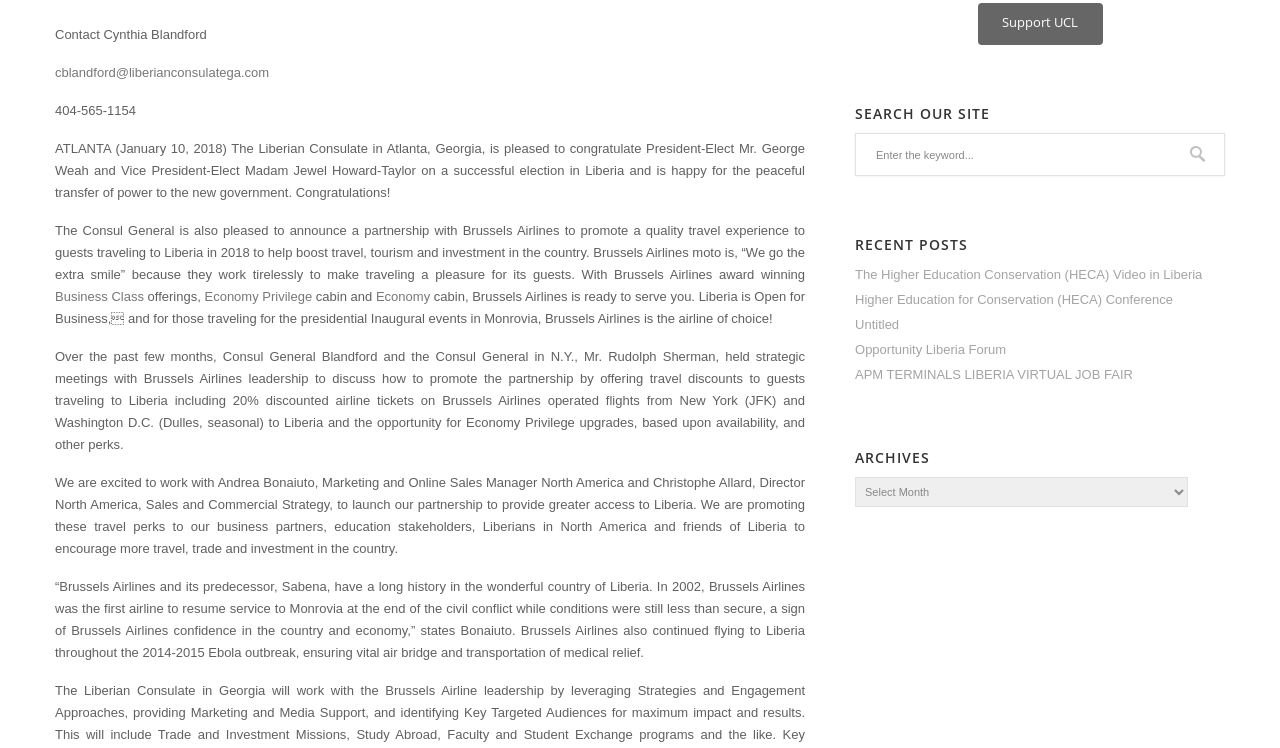Please provide the bounding box coordinate of the region that matches the element description: Support UCL. Coordinates should be in the format (top-left x, top-left y, bottom-right x, bottom-right y) and all values should be between 0 and 1.

[0.764, 0.005, 0.861, 0.061]